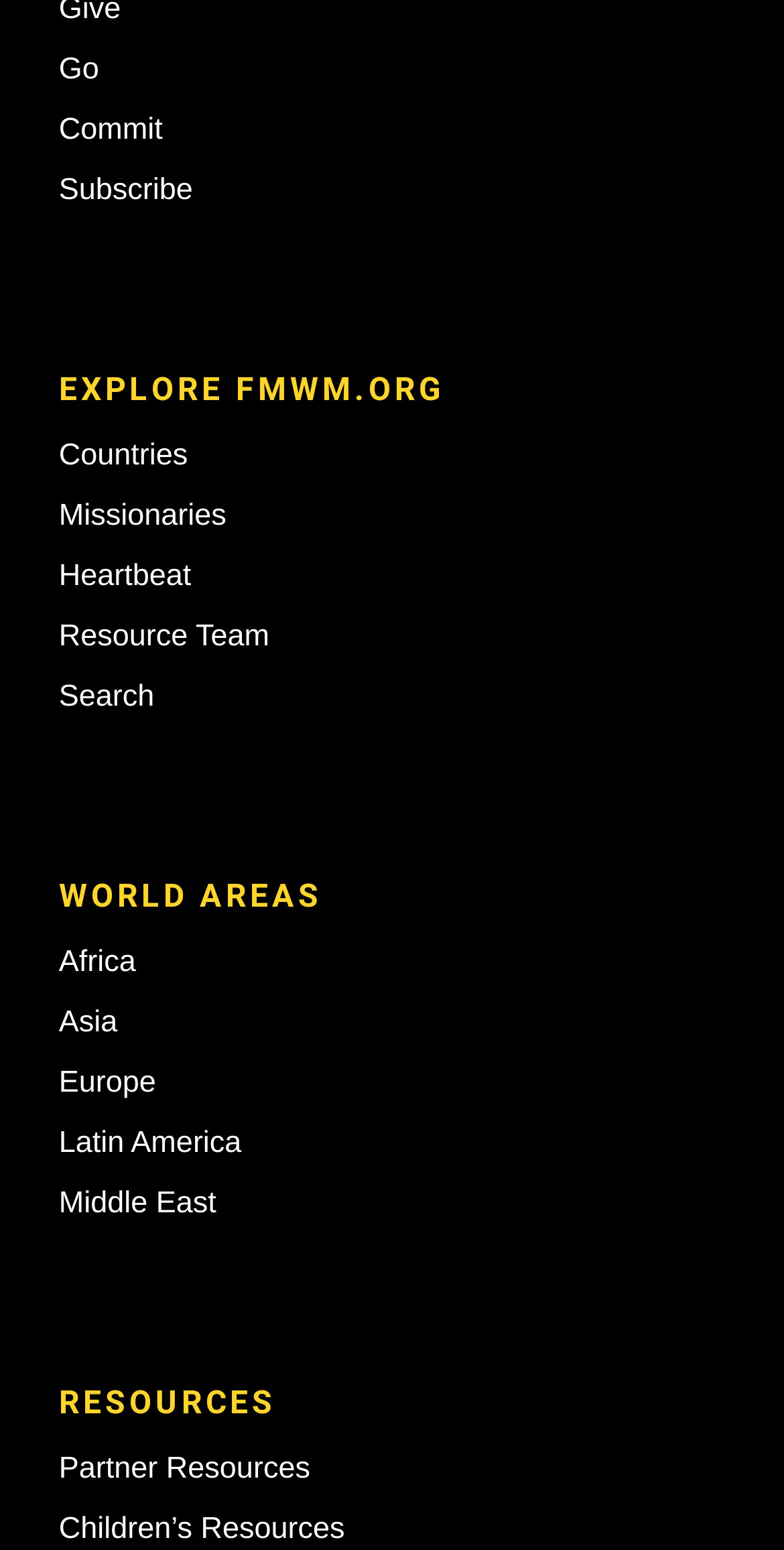Find and indicate the bounding box coordinates of the region you should select to follow the given instruction: "Go to RSS Feed".

None